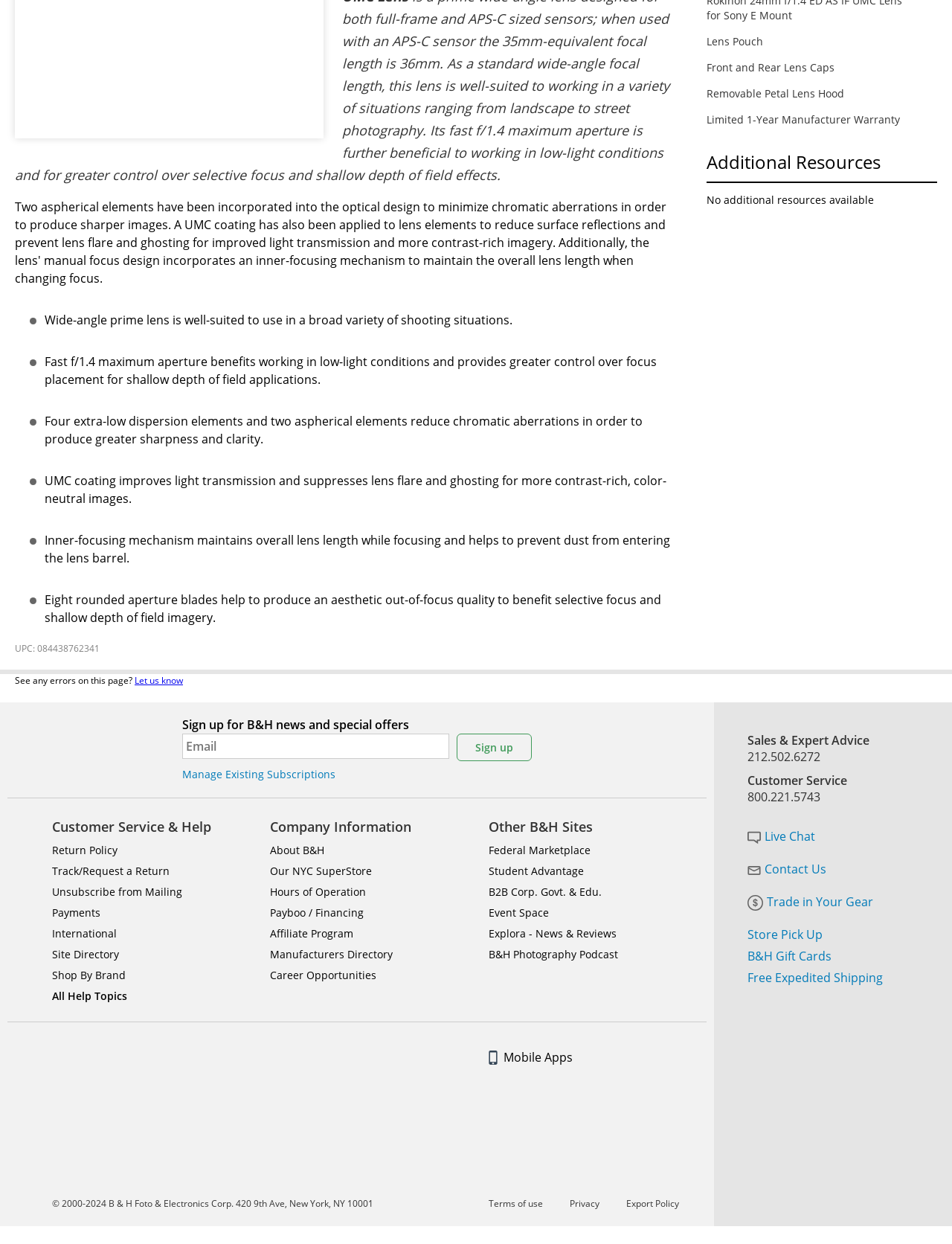Identify the bounding box coordinates for the region of the element that should be clicked to carry out the instruction: "Sign up for B&H news and special offers". The bounding box coordinates should be four float numbers between 0 and 1, i.e., [left, top, right, bottom].

[0.191, 0.59, 0.472, 0.61]